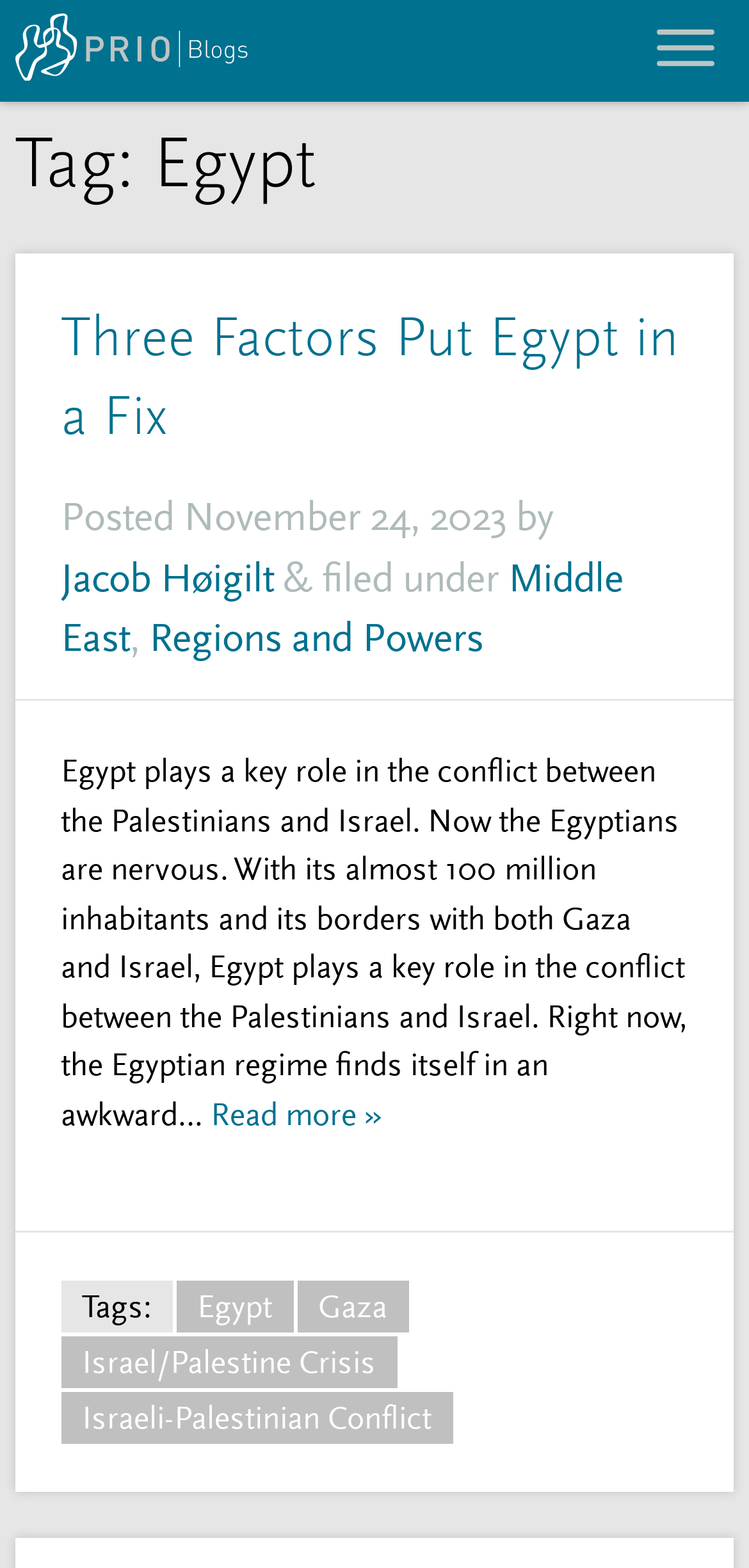Calculate the bounding box coordinates of the UI element given the description: "Regions and Powers".

[0.199, 0.392, 0.646, 0.423]